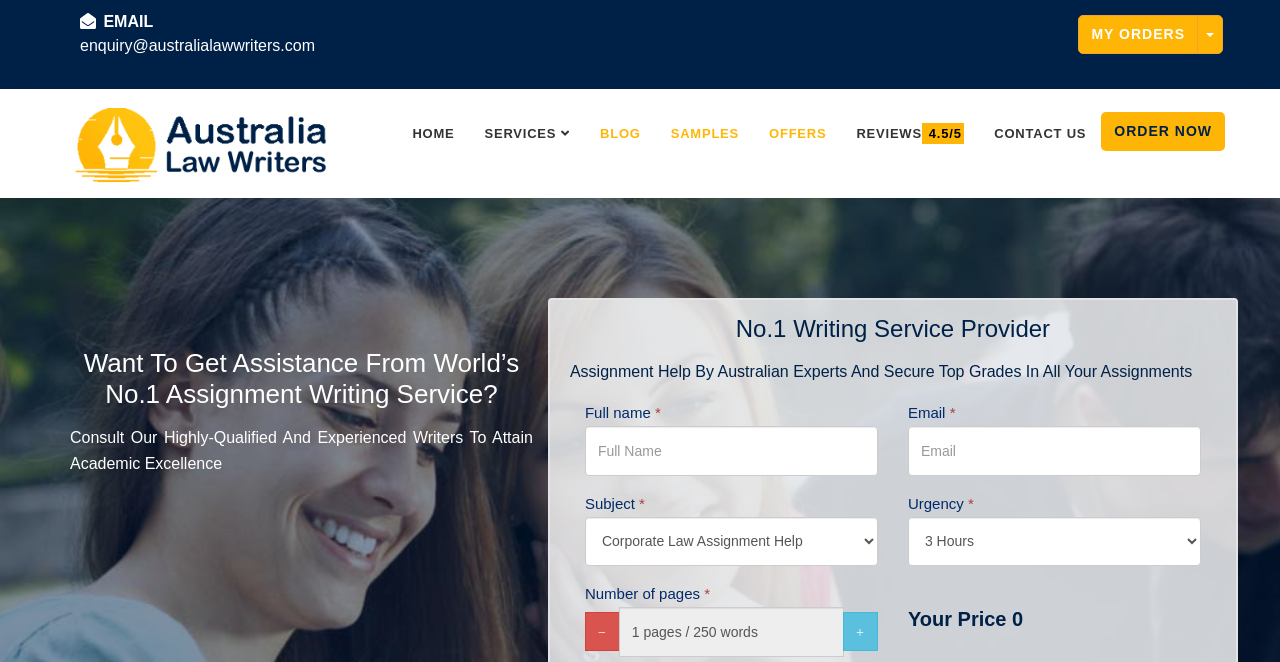Your task is to find and give the main heading text of the webpage.

Foolproof Tricks to Write Your Law Assignment for Better Marks.